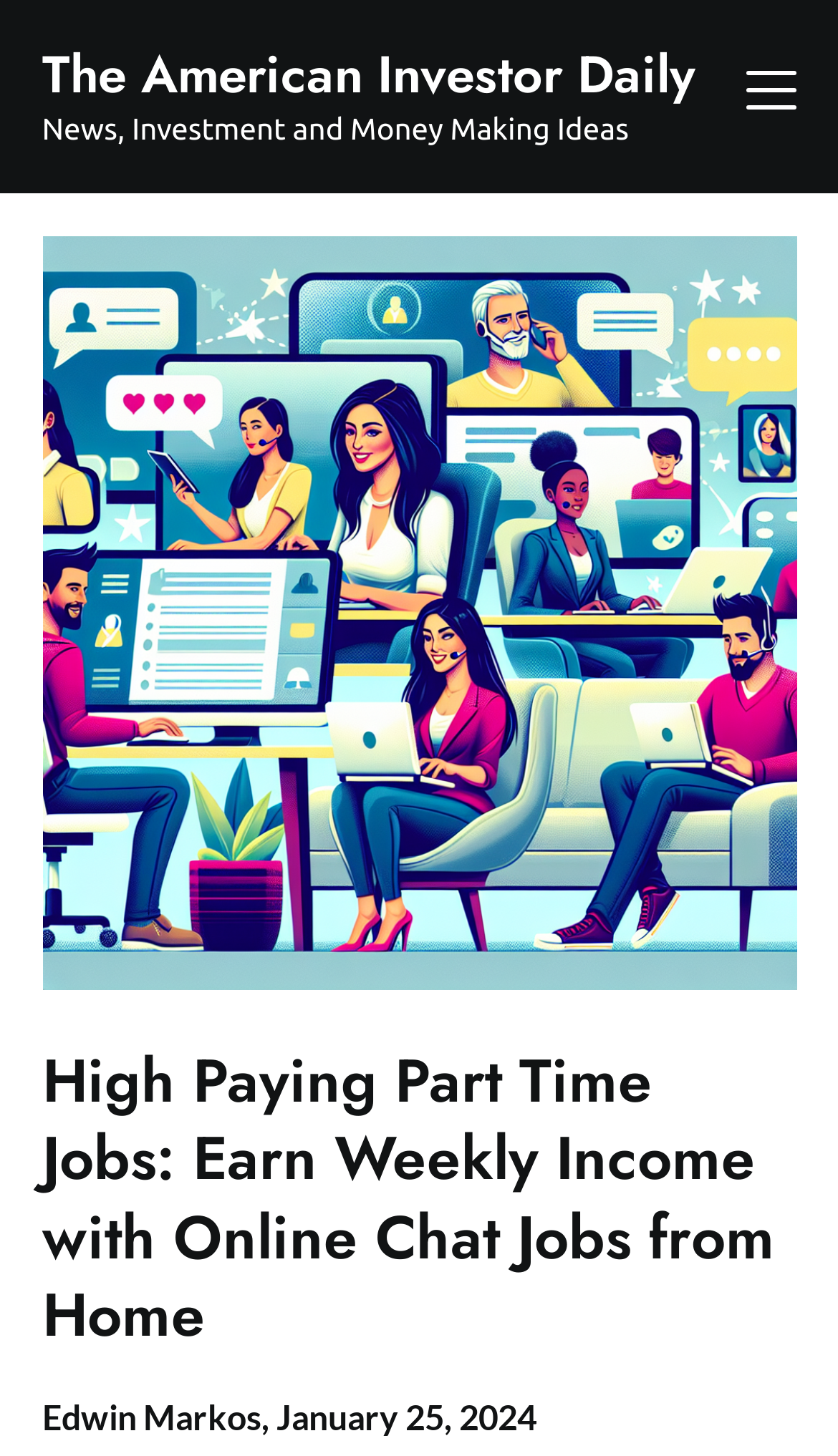What type of content is available on the website?
Please give a detailed and elaborate answer to the question.

I inferred the type of content available on the website by reading the StaticText element 'News, Investment and Money Making Ideas' which is located at the top of the webpage and appears to be a description of the website's content.